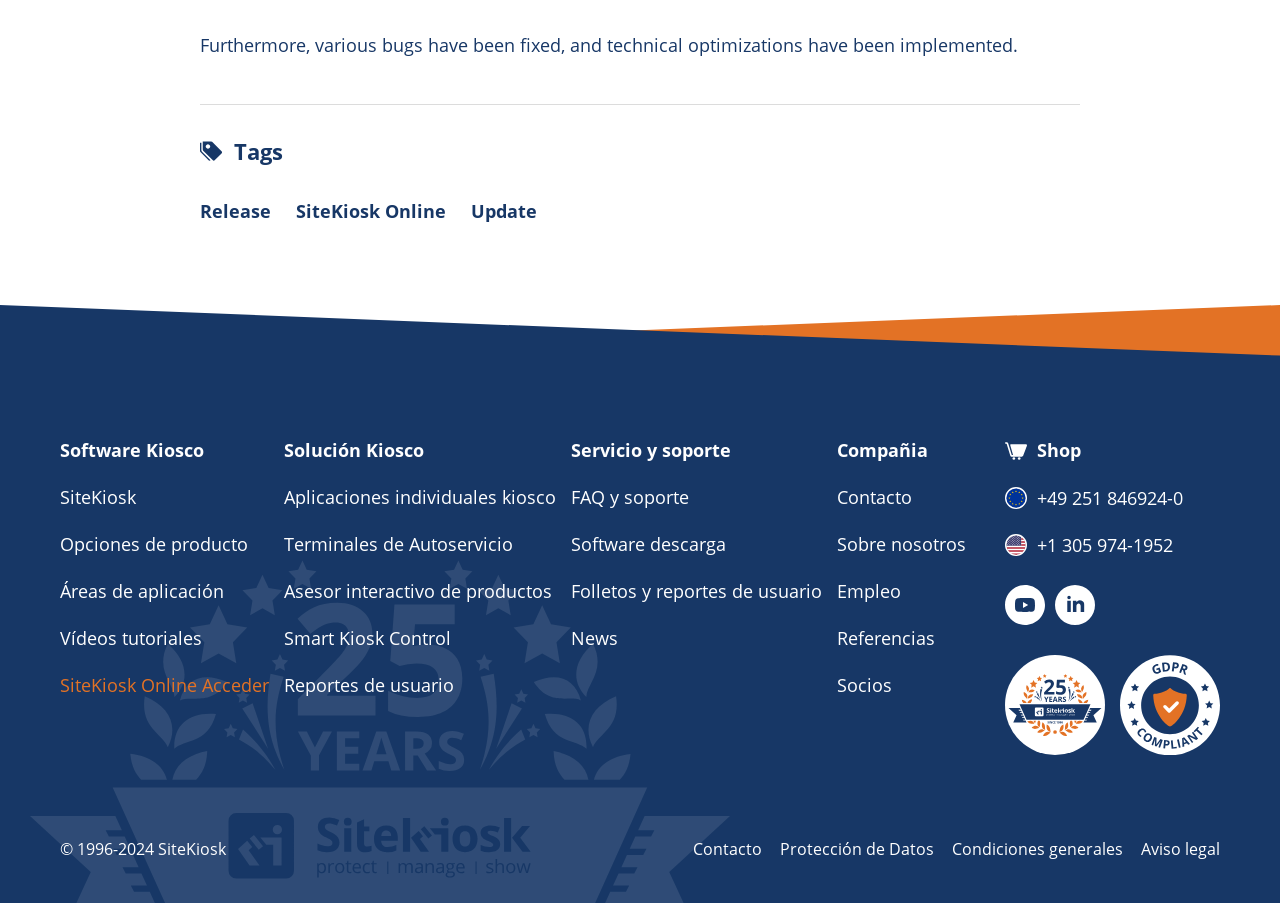Can you specify the bounding box coordinates of the area that needs to be clicked to fulfill the following instruction: "Click on the 'Release' link"?

[0.156, 0.219, 0.212, 0.249]